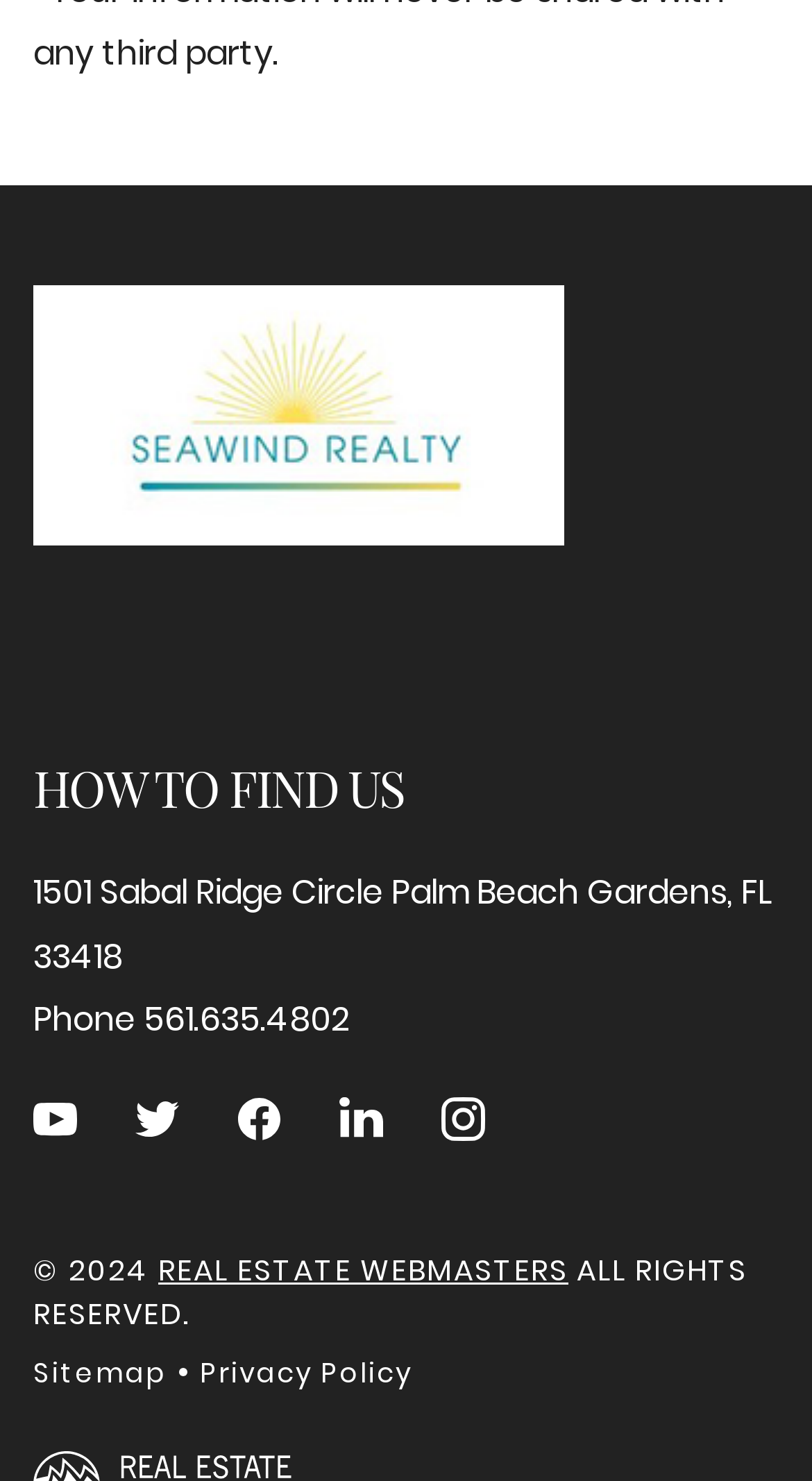Use a single word or phrase to respond to the question:
What year is the copyright of Seawind Realty?

2024